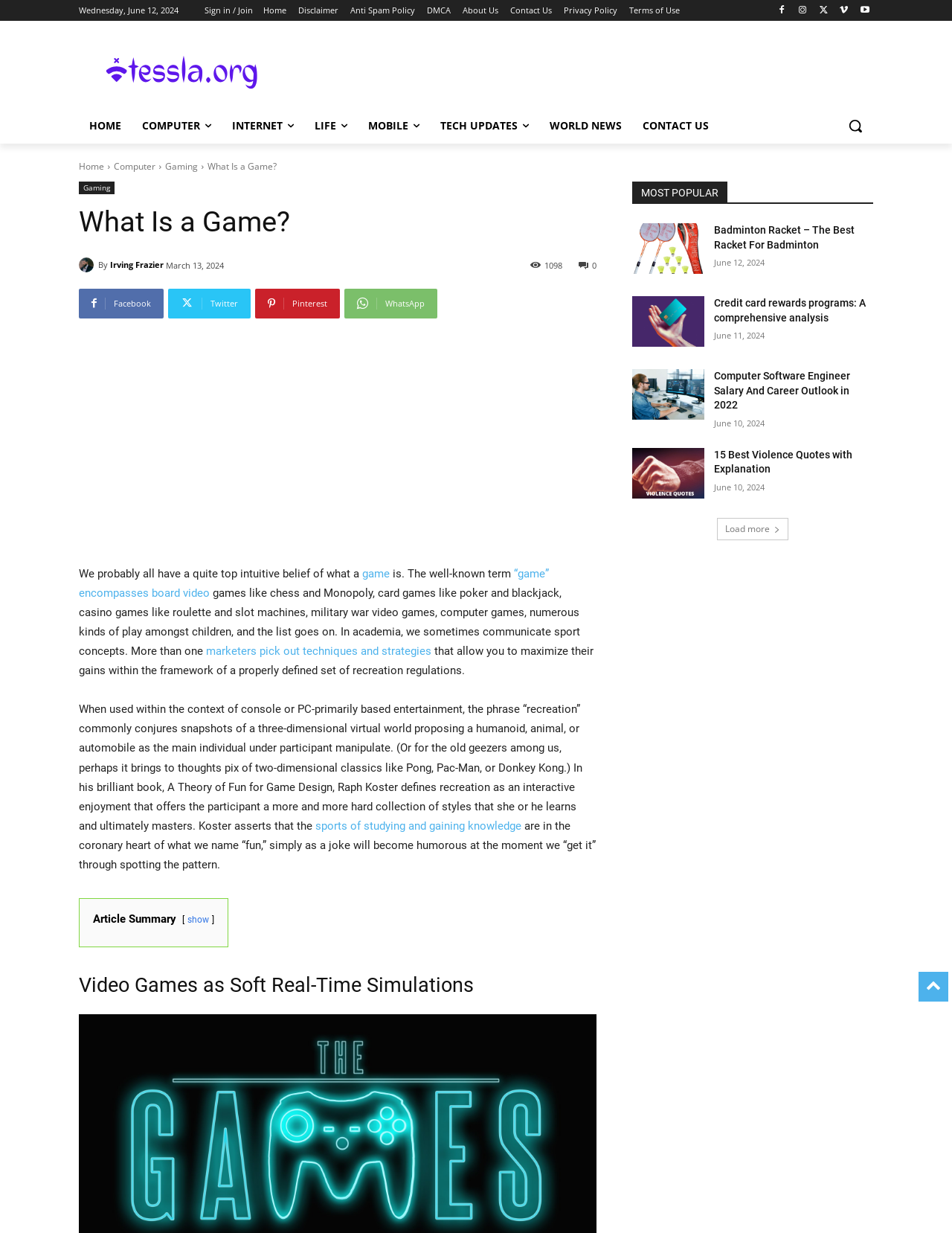Please locate the bounding box coordinates of the element that should be clicked to achieve the given instruction: "Check the 'MOST POPULAR' section".

[0.664, 0.147, 0.917, 0.165]